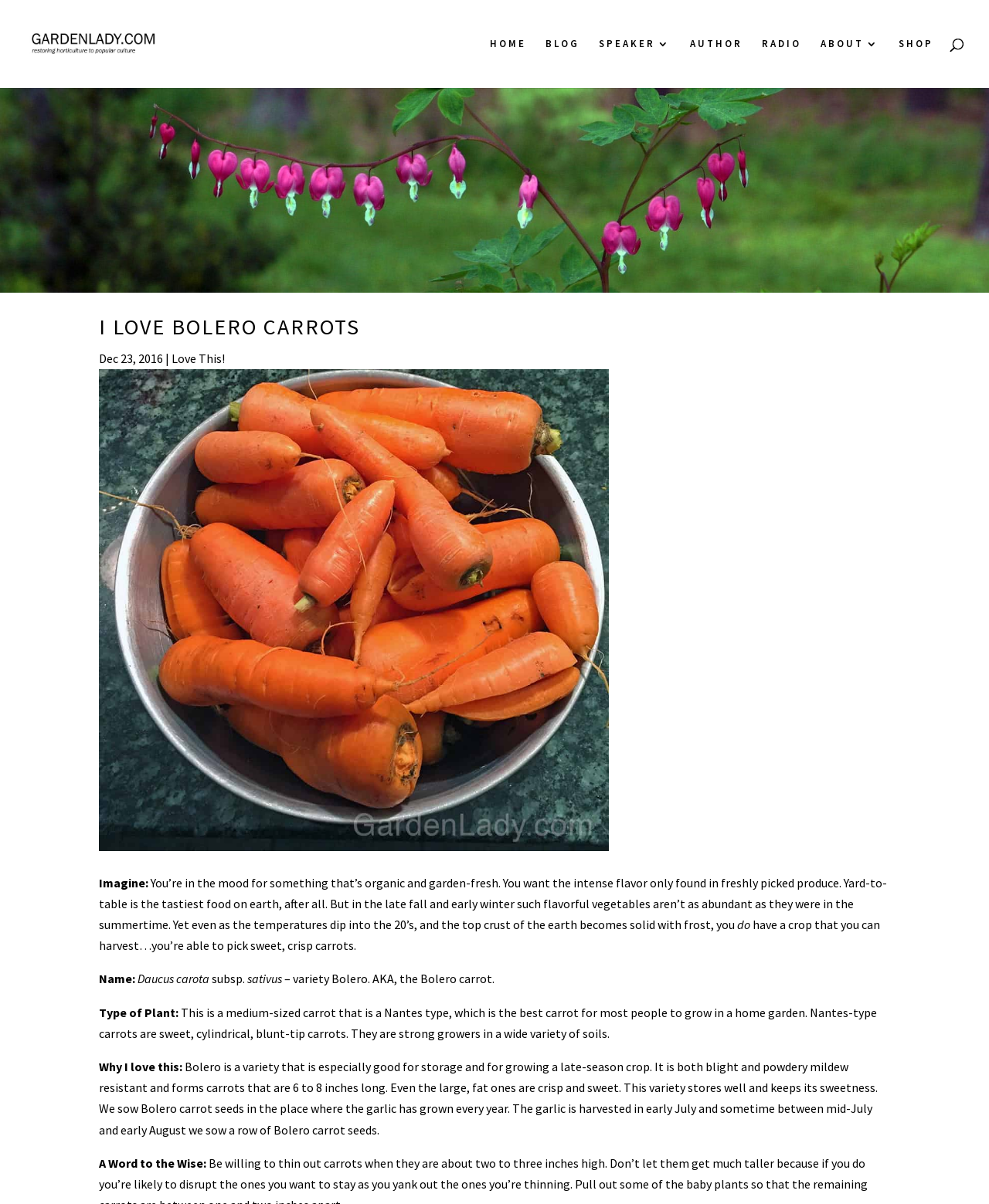Construct a thorough caption encompassing all aspects of the webpage.

This webpage is about a blog post titled "I Love Bolero Carrots" on the website GardenLady.com. At the top left corner, there is a logo image of GardenLady.com, accompanied by a link to the website's homepage. To the right of the logo, there is a navigation menu with links to various sections of the website, including HOME, BLOG, SPEAKER 3, AUTHOR, RADIO, ABOUT 3, and SHOP.

Below the navigation menu, there is a table layout that spans most of the width of the page. Within the table, there is a heading that reads "I LOVE BOLERO CARROTS" in a prominent font size. Below the heading, there is a date "Dec 23, 2016" followed by a link that says "Love This!".

To the right of the date and link, there is a large image that takes up most of the width of the table. Below the image, there is a block of text that describes the author's love for Bolero carrots, a type of organic and garden-fresh produce. The text explains the benefits of growing Bolero carrots, including their sweet flavor, crisp texture, and ability to be harvested in the late fall and early winter.

Below the descriptive text, there are several sections that provide more information about Bolero carrots. These sections include the carrot's scientific name, type of plant, and characteristics. There is also a section titled "Why I love this" that explains the author's personal experience with growing Bolero carrots, including their resistance to blight and powdery mildew, and their ability to store well.

At the bottom of the page, there are three social media links represented by icons.